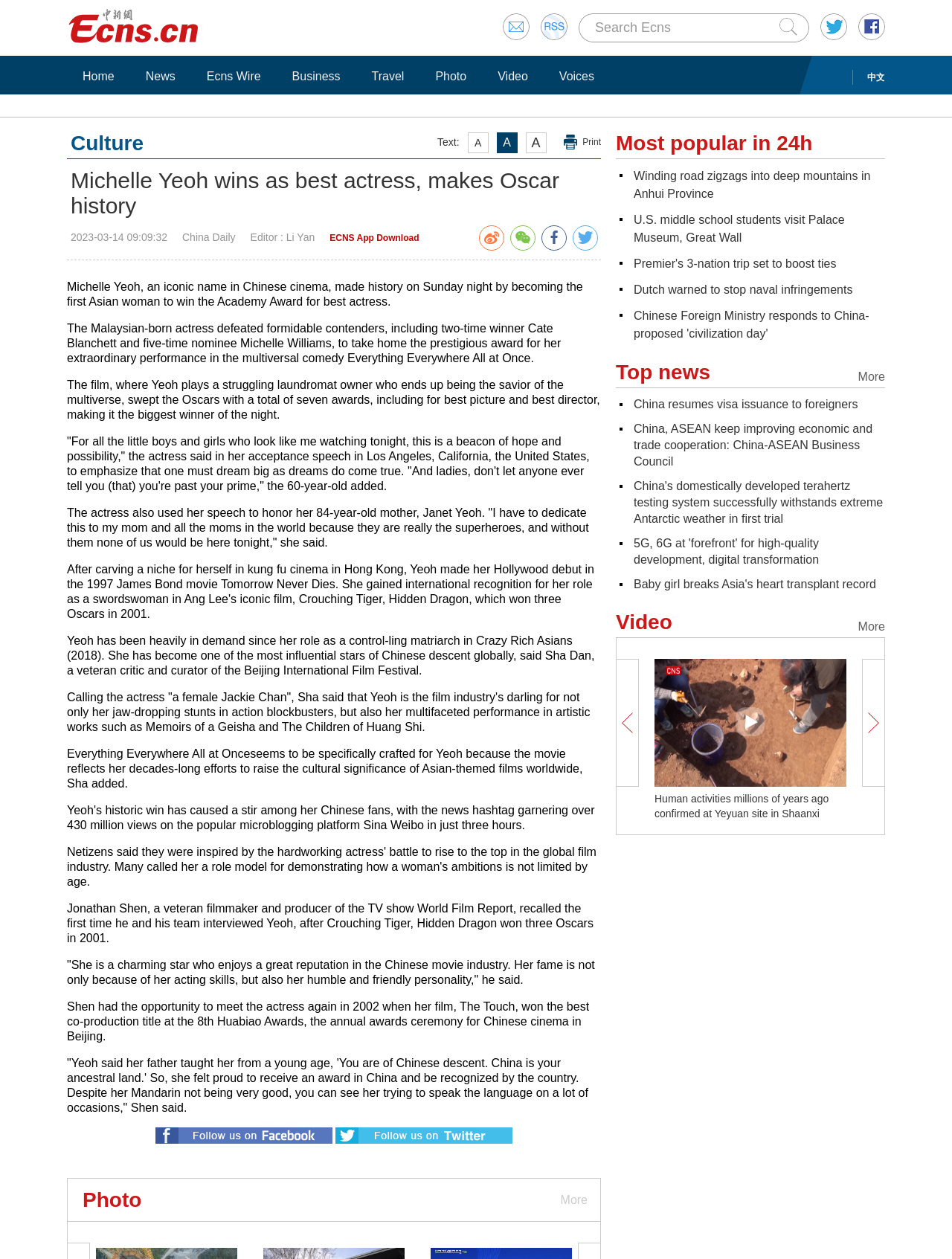Please provide a comprehensive answer to the question below using the information from the image: What is the name of the film festival mentioned in the webpage?

According to the webpage content, Sha Dan, a veteran critic and curator of the Beijing International Film Festival, commented on Michelle Yeoh's influence in the film industry.